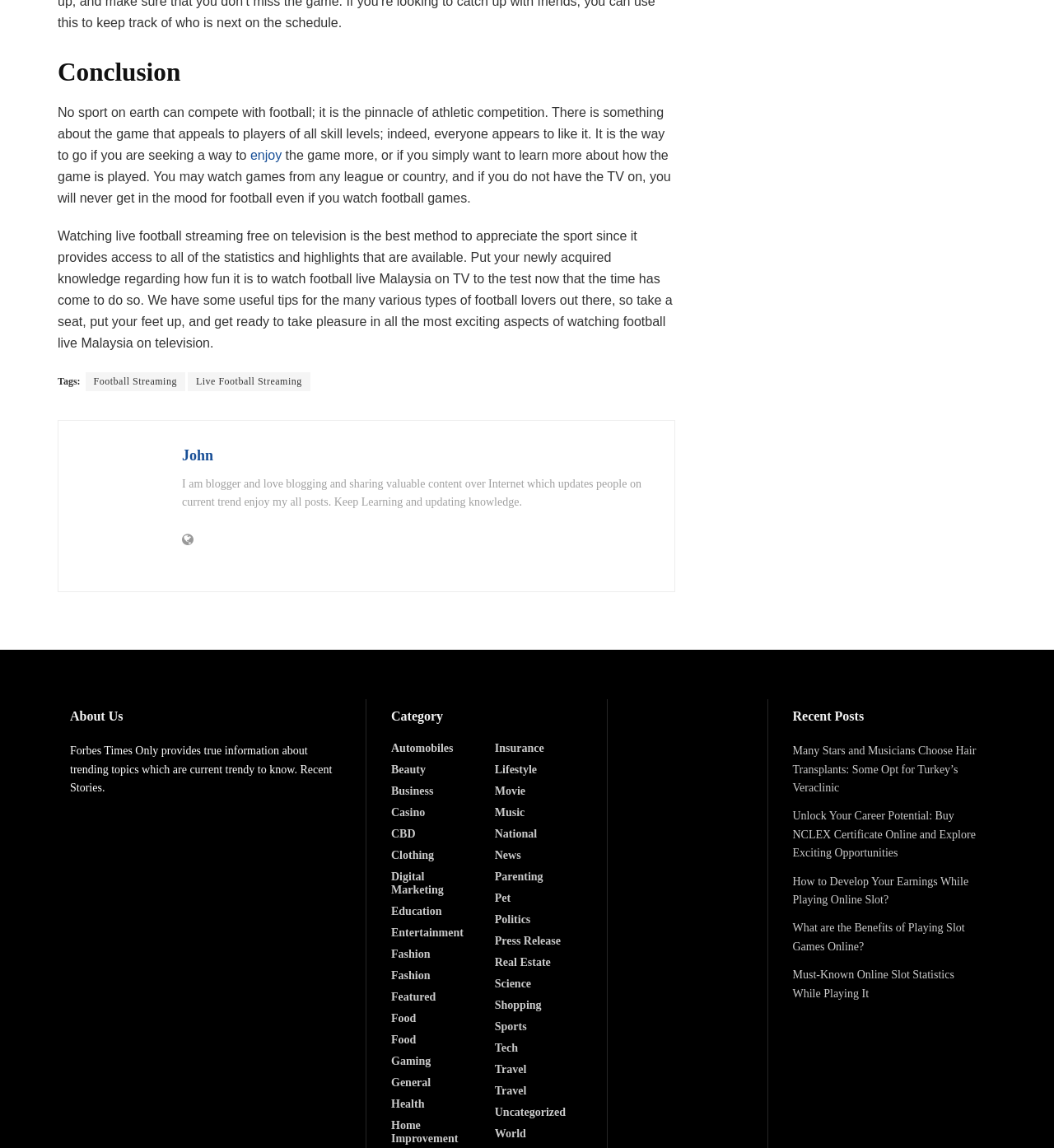Determine the bounding box coordinates for the area that needs to be clicked to fulfill this task: "click on the 'Football Streaming' link". The coordinates must be given as four float numbers between 0 and 1, i.e., [left, top, right, bottom].

[0.081, 0.325, 0.176, 0.341]